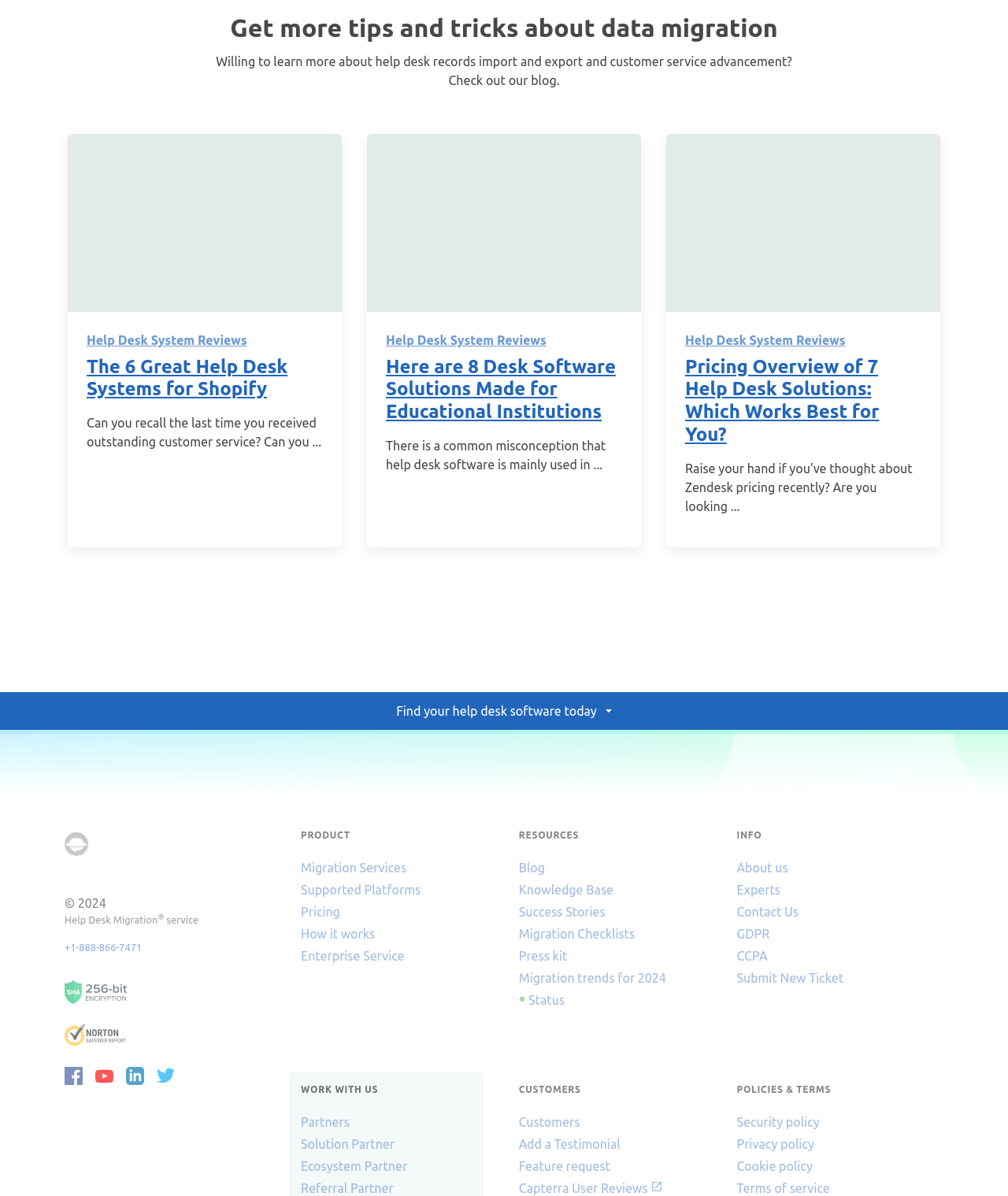Please specify the bounding box coordinates of the clickable region to carry out the following instruction: "Check the 'Pricing Overview of 7 Help Desk Solutions: Which Works Best for You?' article". The coordinates should be four float numbers between 0 and 1, in the format [left, top, right, bottom].

[0.661, 0.112, 0.933, 0.26]